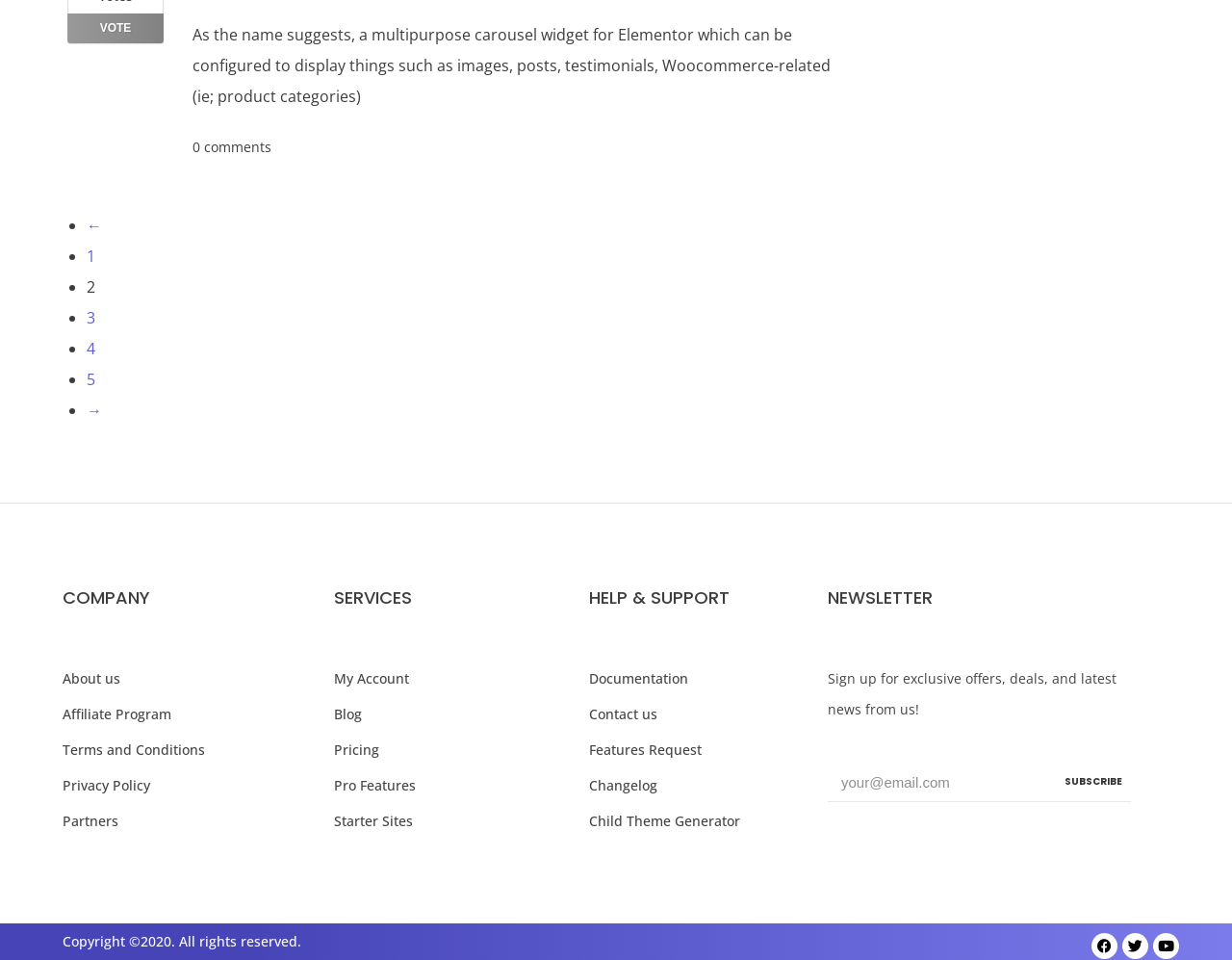Determine the bounding box for the HTML element described here: "Child Theme Generator". The coordinates should be given as [left, top, right, bottom] with each number being a float between 0 and 1.

[0.479, 0.839, 0.652, 0.871]